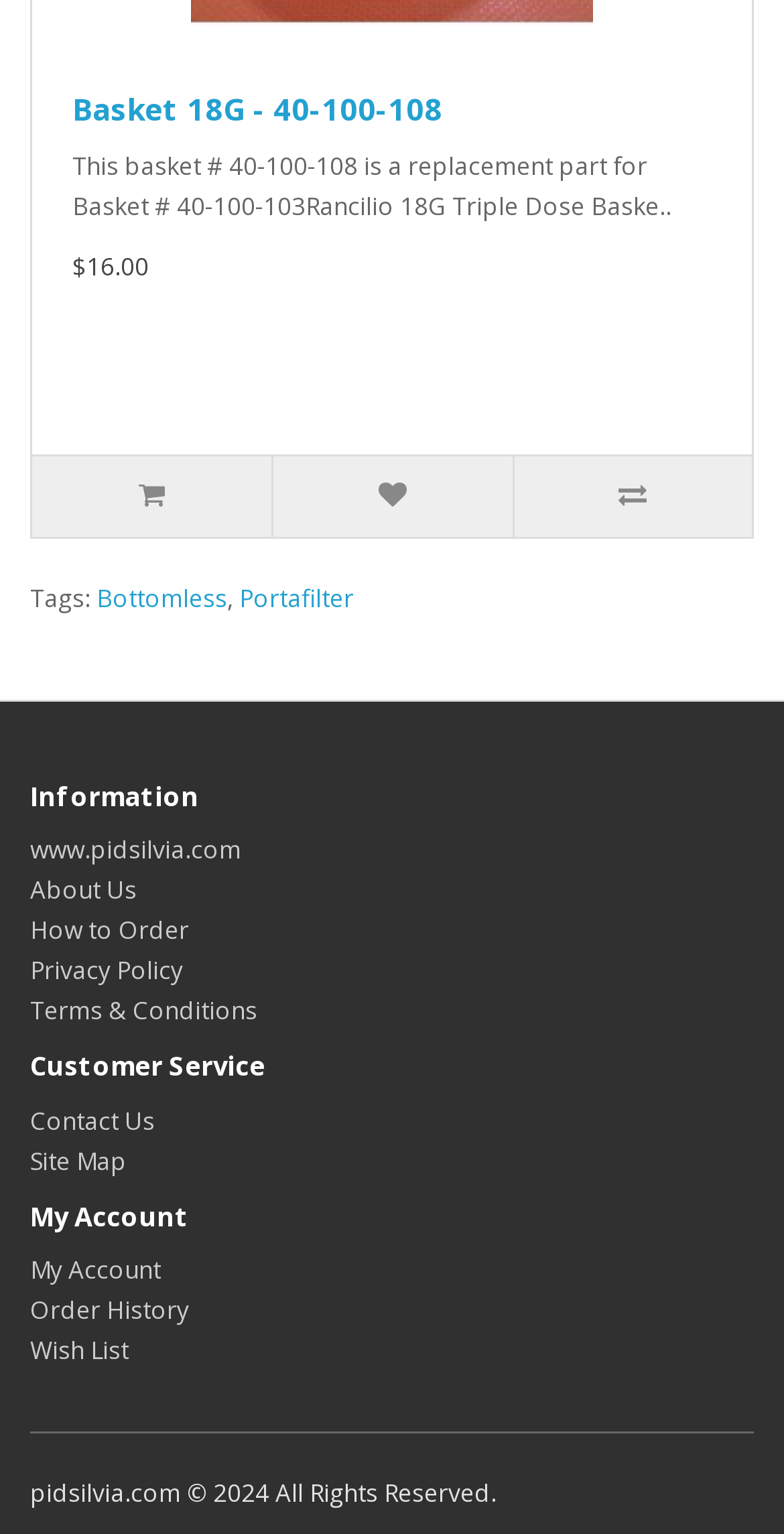Determine the bounding box coordinates of the region that needs to be clicked to achieve the task: "View product details".

[0.092, 0.058, 0.564, 0.084]